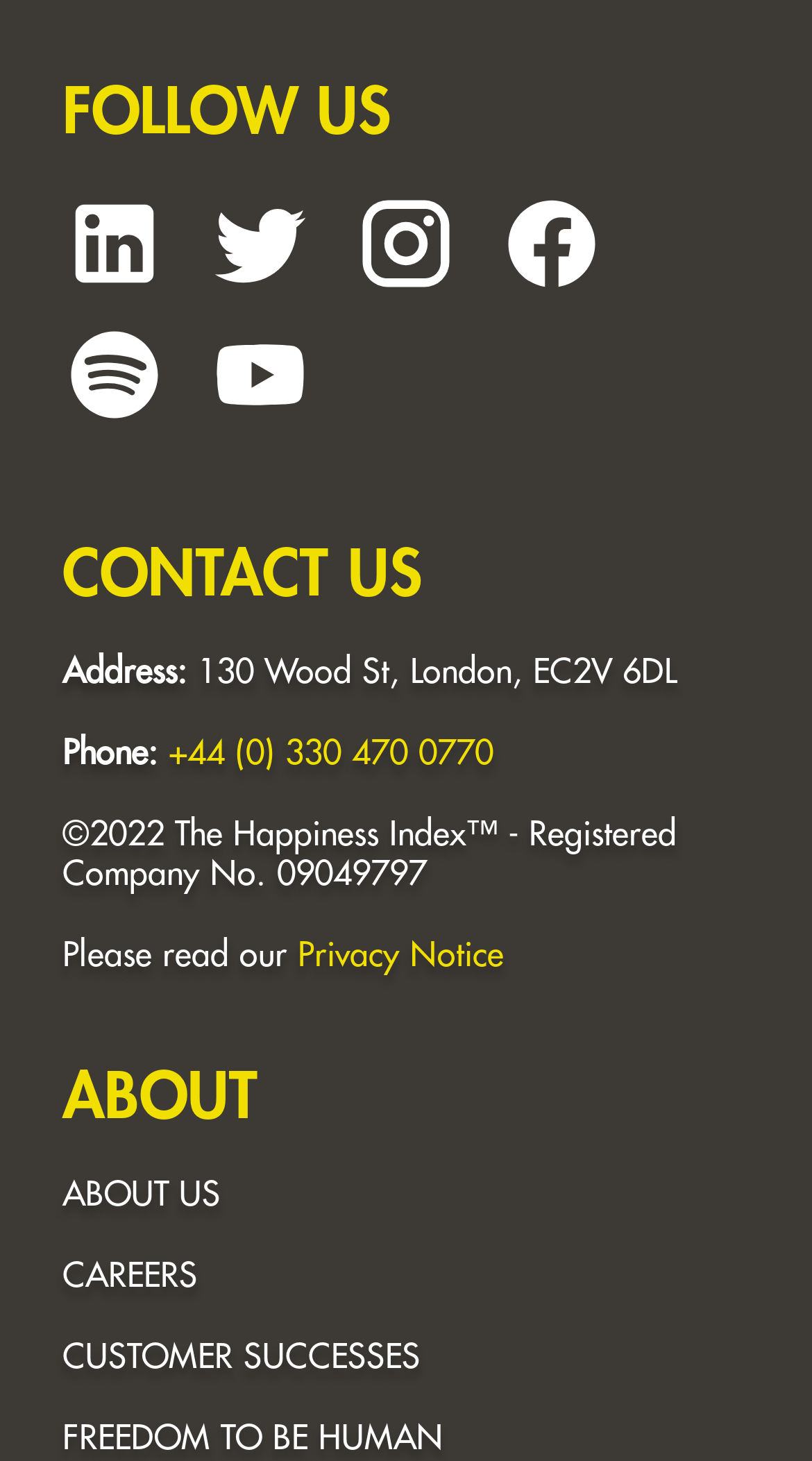Locate the bounding box coordinates of the area to click to fulfill this instruction: "Call us". The bounding box should be presented as four float numbers between 0 and 1, in the order [left, top, right, bottom].

[0.208, 0.504, 0.608, 0.527]